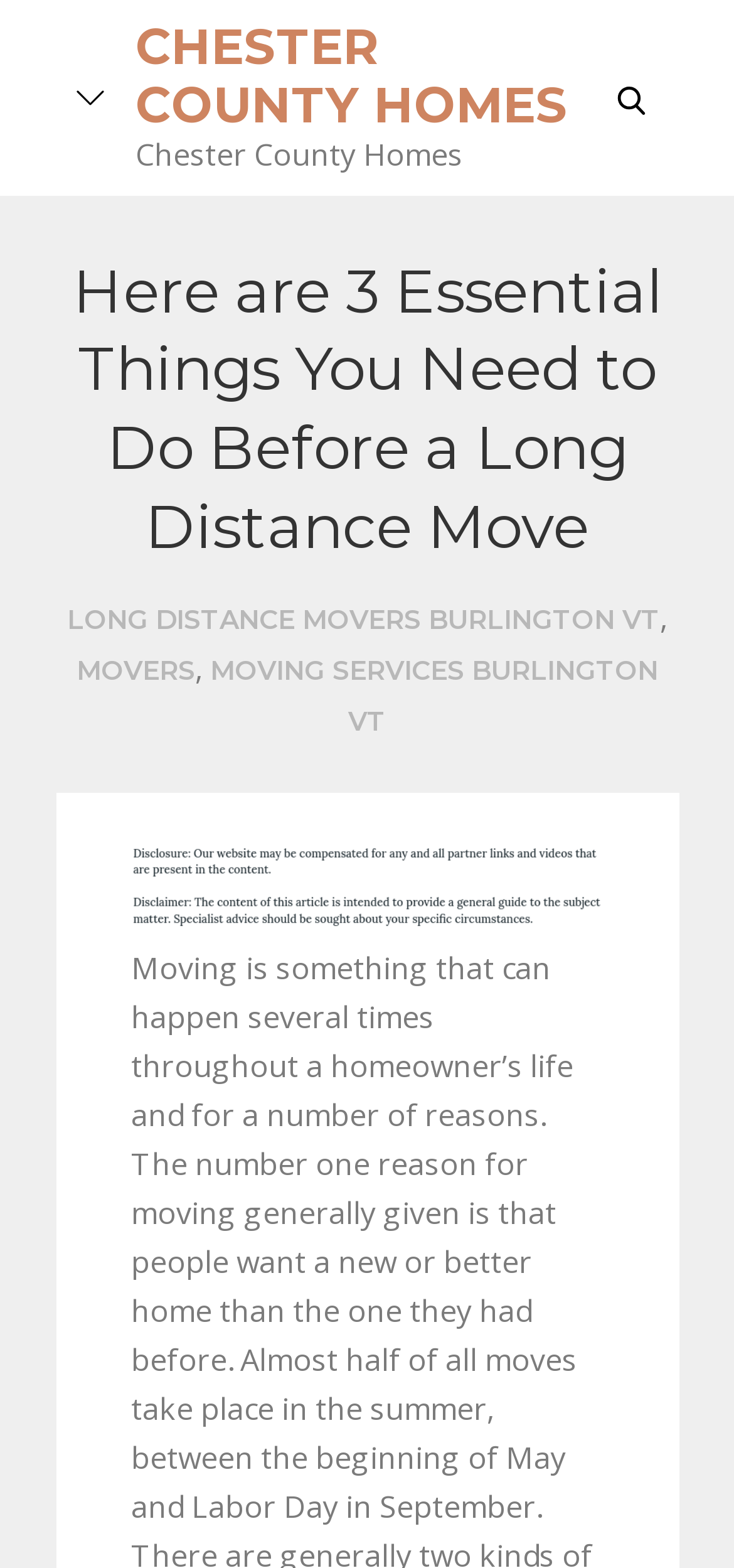Explain the webpage in detail, including its primary components.

The webpage appears to be a blog post or article about moving and long-distance relocation. At the top left of the page, there is a button with no text, accompanied by a small image. To the right of these elements, the website's title "Chester County Homes" is displayed prominently.

Below the title, a large heading reads "Here are 3 Essential Things You Need to Do Before a Long Distance Move". This heading spans almost the entire width of the page. Underneath the heading, there are three links: "LONG DISTANCE MOVERS BURLINGTON VT", "MOVERS", and "MOVING SERVICES BURLINGTON VT". The first and third links are separated by a comma.

The link "MOVING SERVICES BURLINGTON VT" contains an image that takes up a significant portion of the page, located towards the bottom right. There is also a search link at the top right corner of the page.

The overall content of the webpage seems to be focused on providing information and resources related to long-distance moving, specifically in the Burlington, VT area.